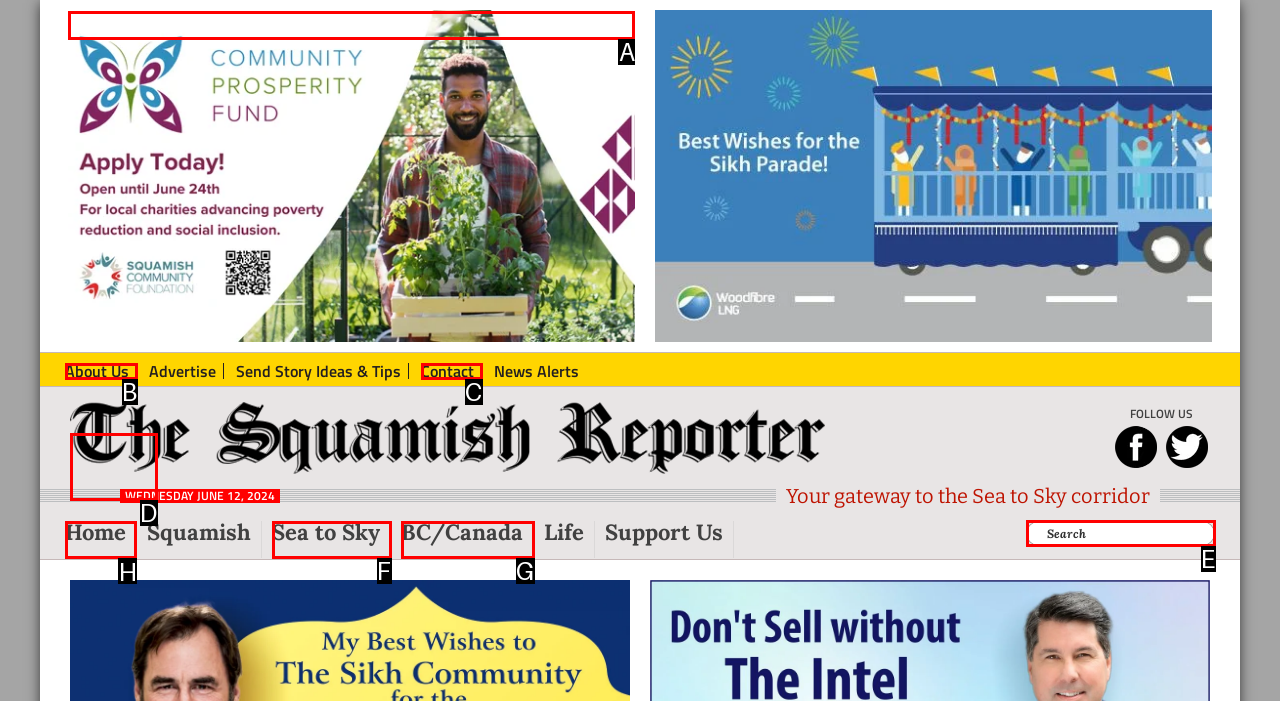From the given options, tell me which letter should be clicked to complete this task: Visit the 'Home' page
Answer with the letter only.

H